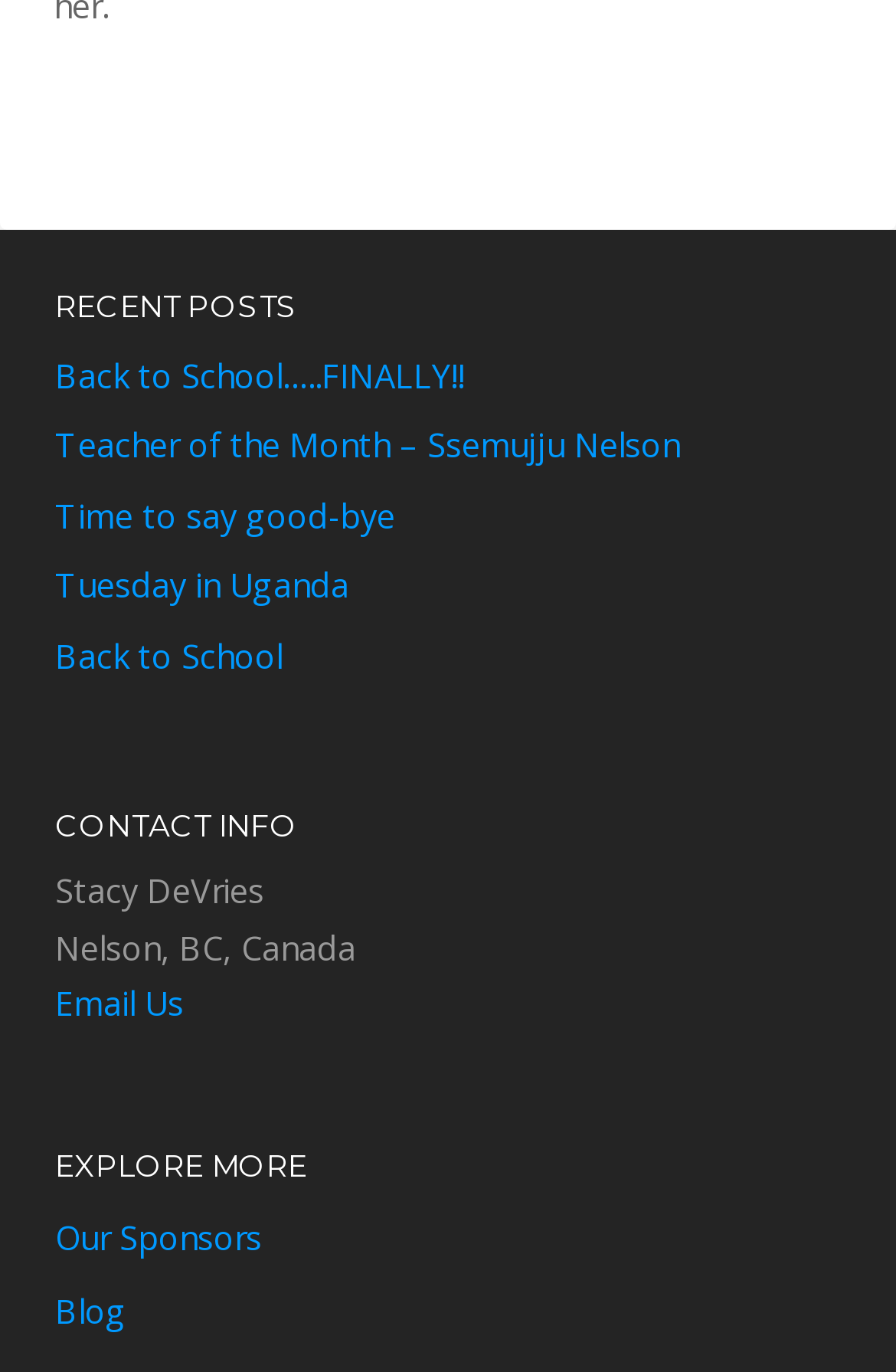Indicate the bounding box coordinates of the clickable region to achieve the following instruction: "read 'Back to School…..FINALLY!!' post."

[0.062, 0.258, 0.518, 0.289]